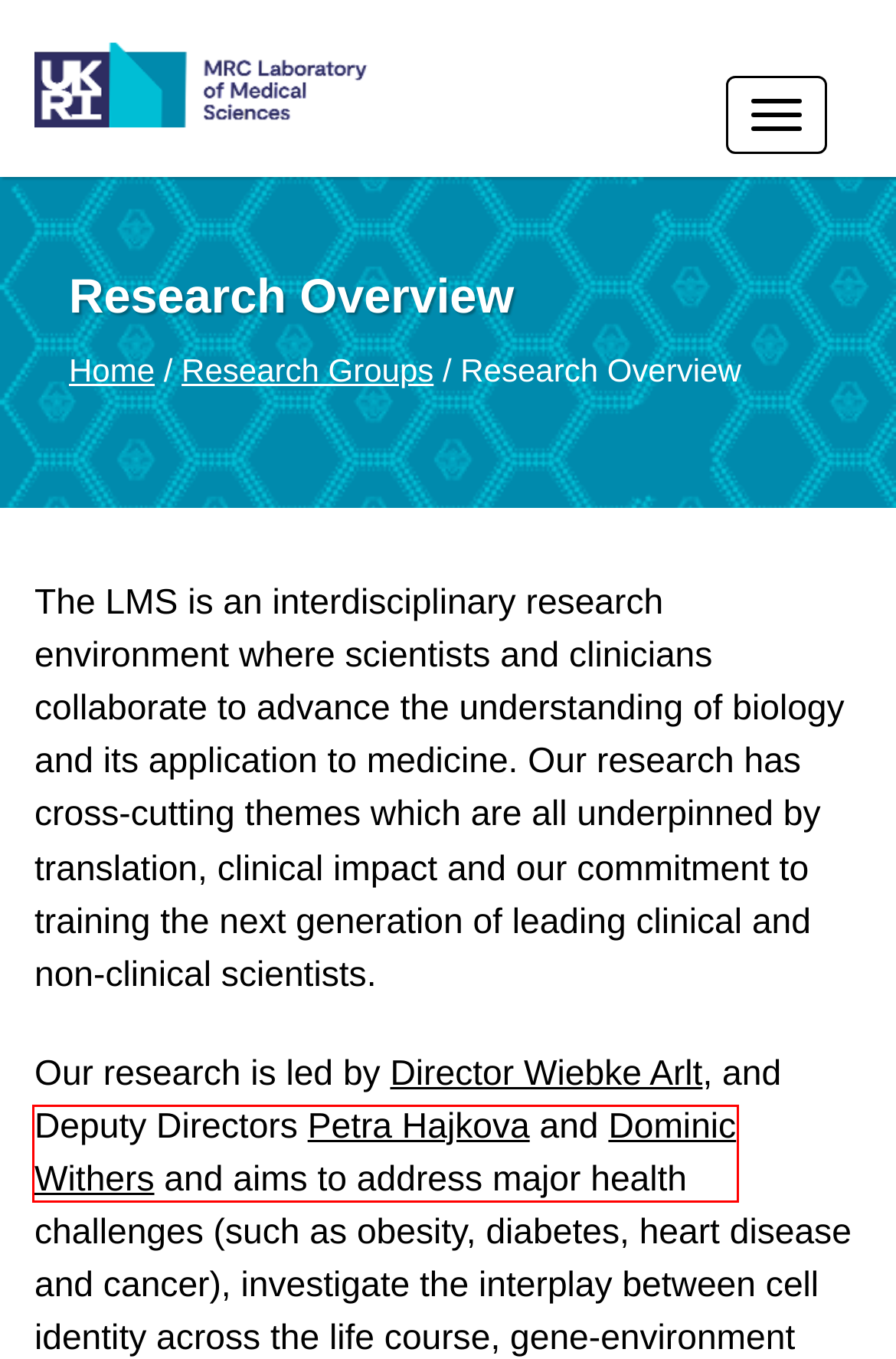You are given a screenshot depicting a webpage with a red bounding box around a UI element. Select the description that best corresponds to the new webpage after clicking the selected element. Here are the choices:
A. LMS Laboratory of Medical Sciences
B. Quantitative Biology and AI - LMS Laboratory of Medical Sciences
C. Metabolic Signalling Research Group | Dominic Withers | LMS Laboratory of Medical Sciences
D. Research Groups - LMS Laboratory of Medical Sciences
E. Privacy & Cookies Policy - LMS Laboratory of Medical Sciences
F. Redirecting
G. Steroids and Metabolism - LMS Laboratory of Medical Sciences
H. Reprogramming and Chromatin Research Group | Petra Hajkova | LMS Laboratory of Medical Sciences

C